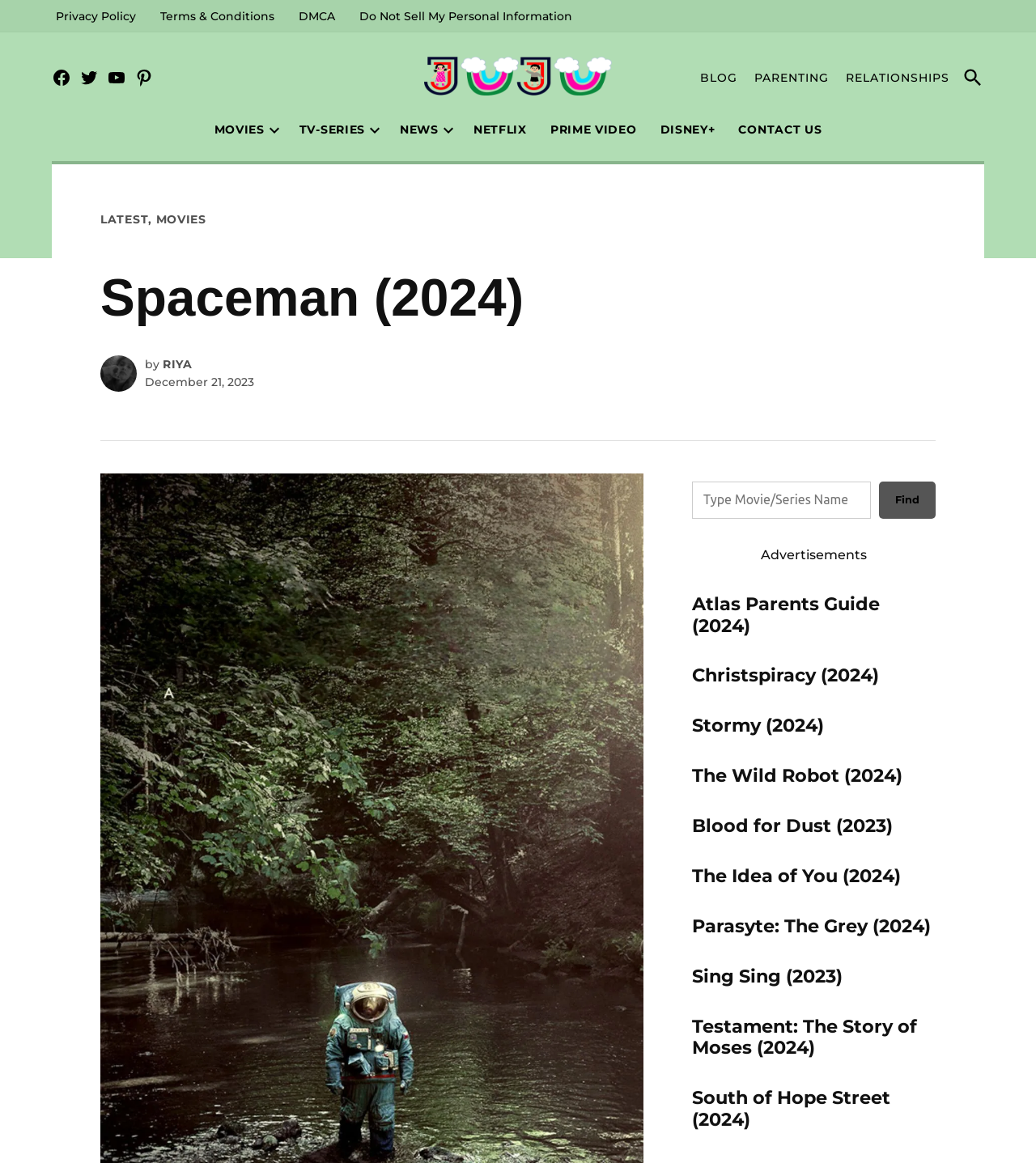Please give a succinct answer using a single word or phrase:
What is the release year of the movie?

2024